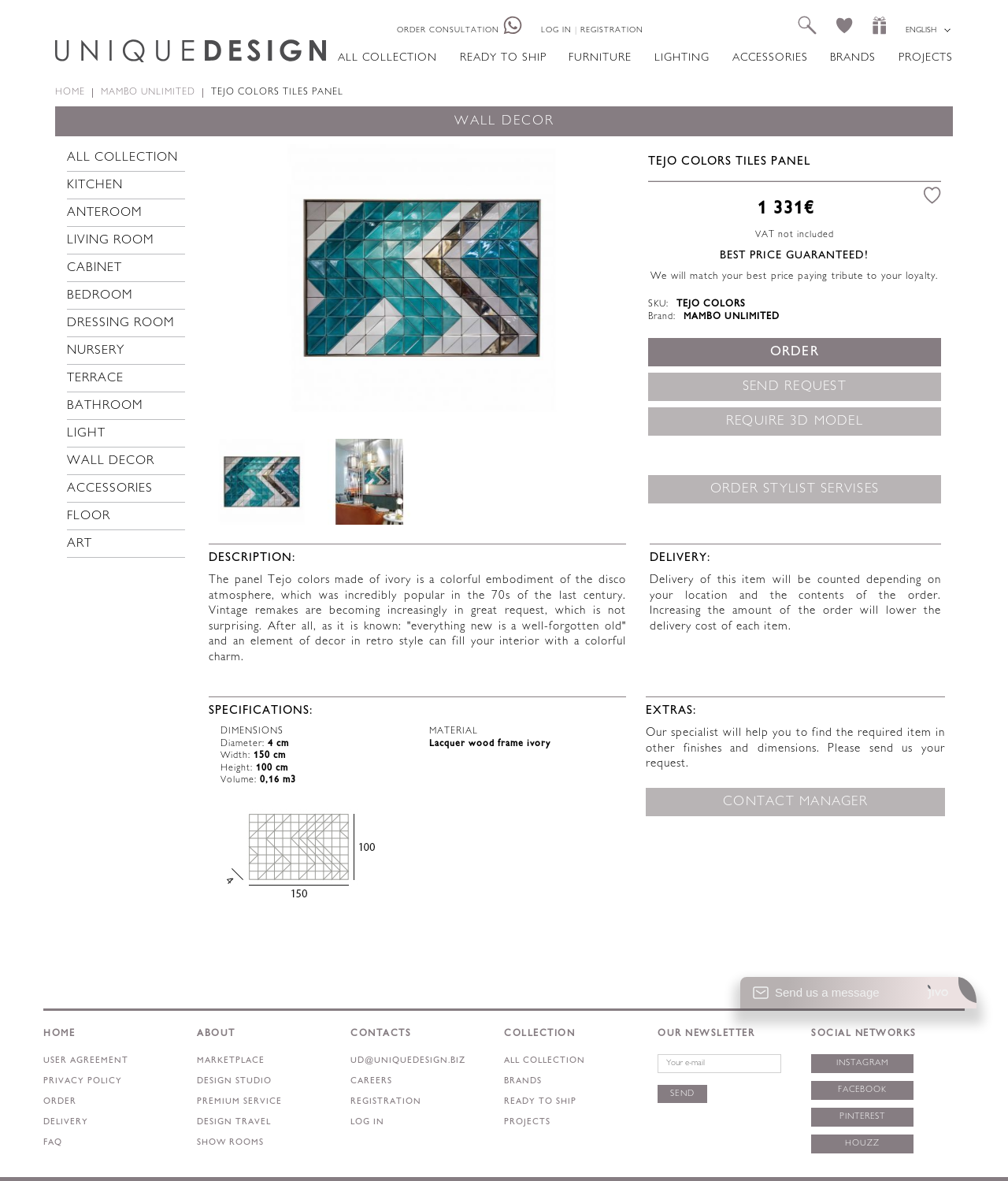Please identify the bounding box coordinates of the clickable area that will fulfill the following instruction: "Click the 'Order' button". The coordinates should be in the format of four float numbers between 0 and 1, i.e., [left, top, right, bottom].

[0.643, 0.286, 0.934, 0.31]